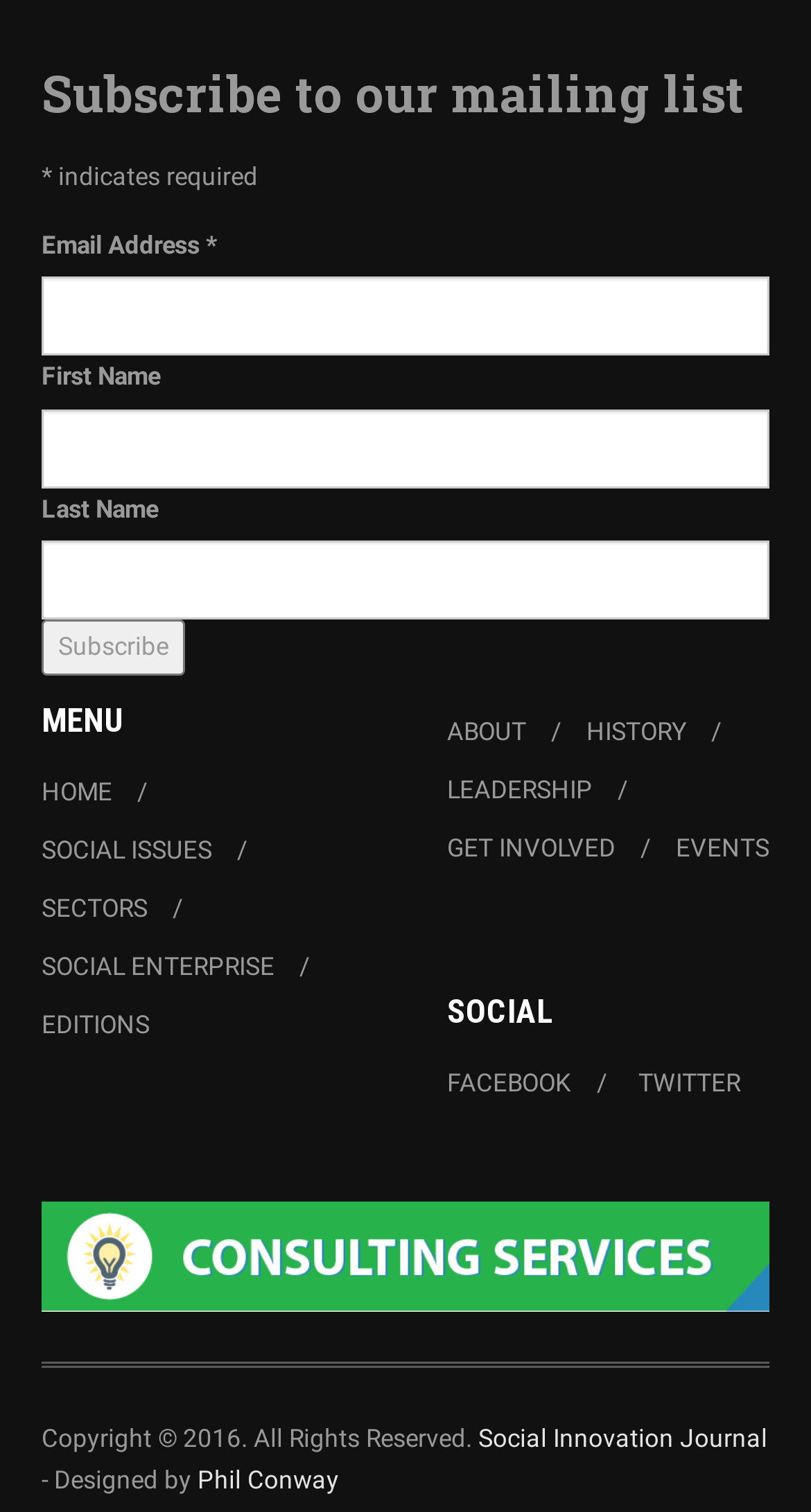Can you find the bounding box coordinates of the area I should click to execute the following instruction: "Check Web Hosting"?

None